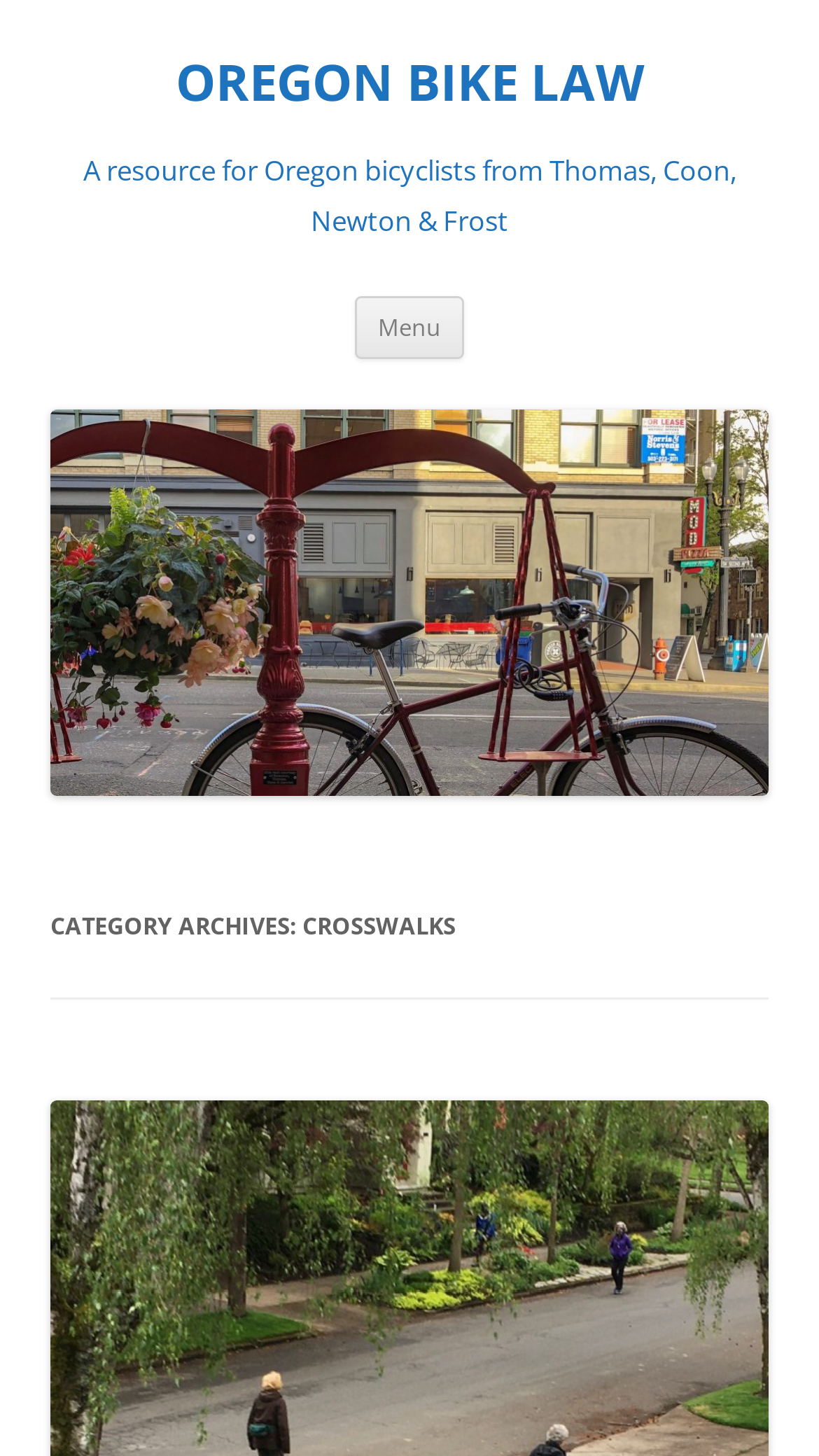Provide a thorough and detailed response to the question by examining the image: 
What is the name of the law firm?

I found the name of the law firm by reading the subtitle 'A resource for Oregon bicyclists from Thomas, Coon, Newton & Frost' which is located below the main heading 'OREGON BIKE LAW'.